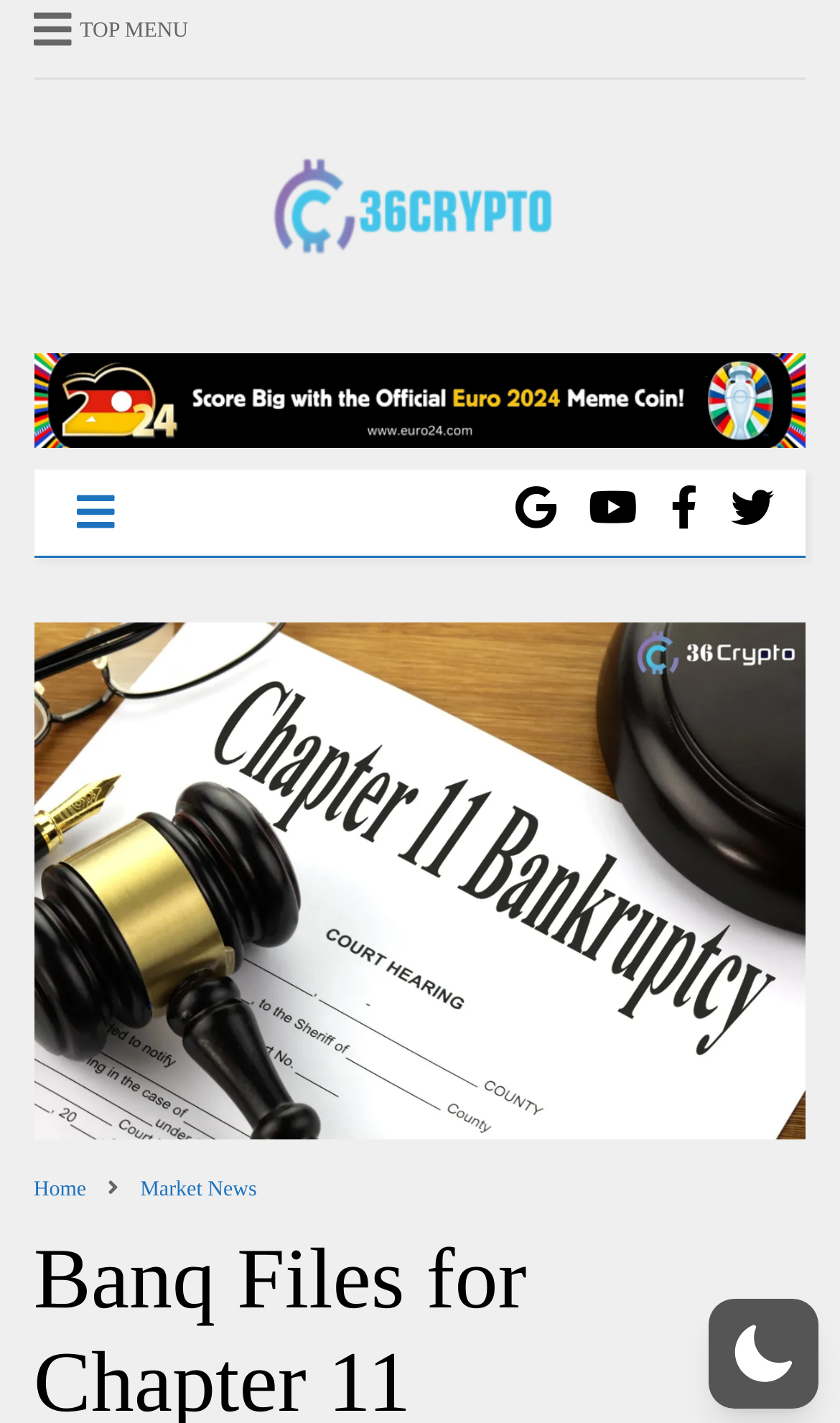Could you indicate the bounding box coordinates of the region to click in order to complete this instruction: "go to Home page".

[0.04, 0.827, 0.103, 0.844]